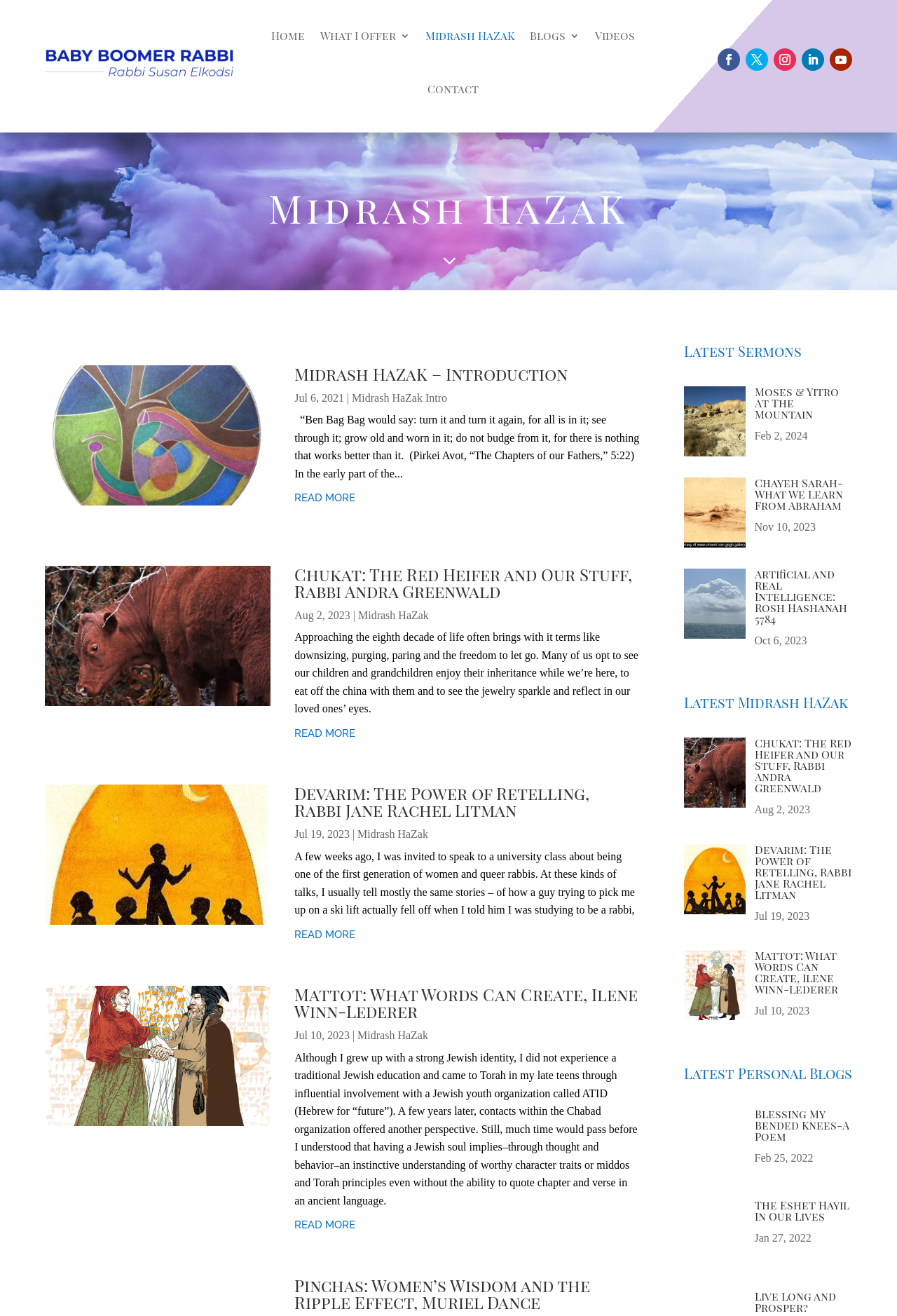What is the name of the website?
Please answer the question with a single word or phrase, referencing the image.

Midrash HaZaK